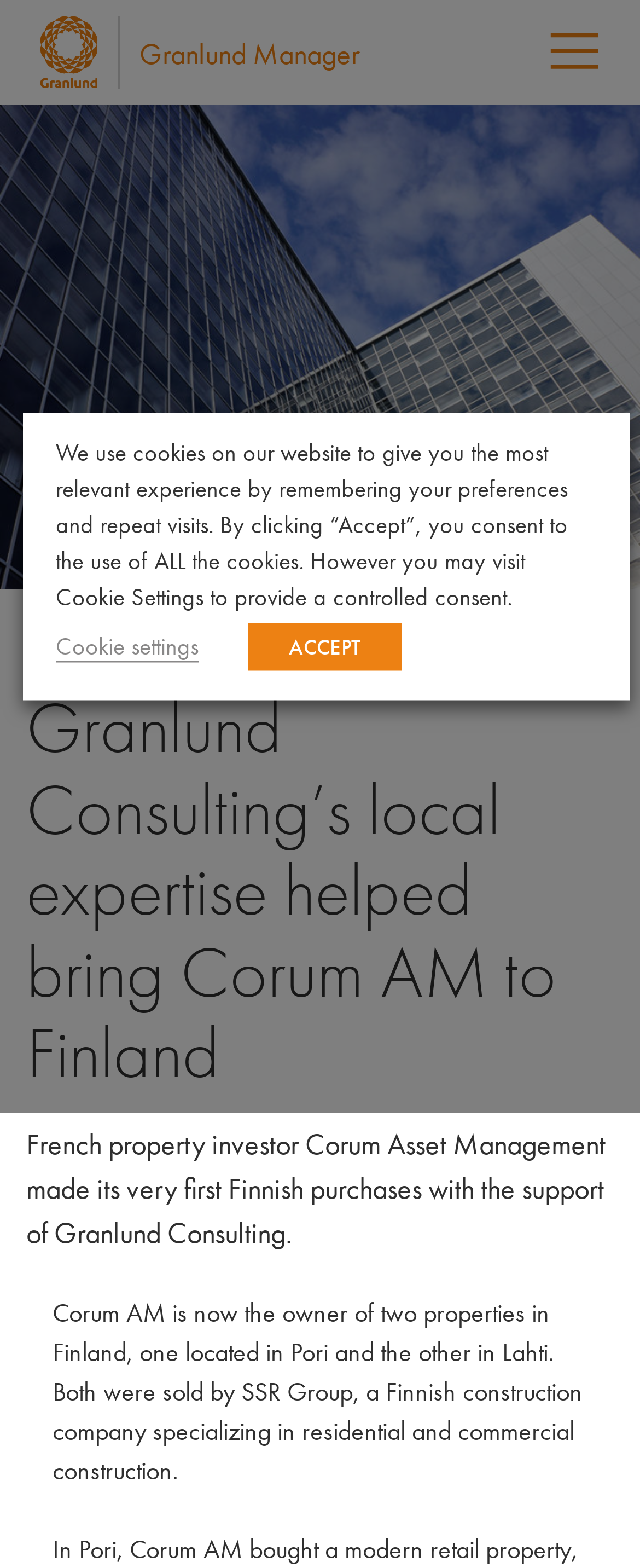What is the purpose of Granlund Consulting's support?
Refer to the image and provide a detailed answer to the question.

The webpage states that 'French property investor Corum Asset Management made its very first Finnish purchases with the support of Granlund Consulting.' Therefore, the purpose of Granlund Consulting's support is to help Corum AM make Finnish purchases.